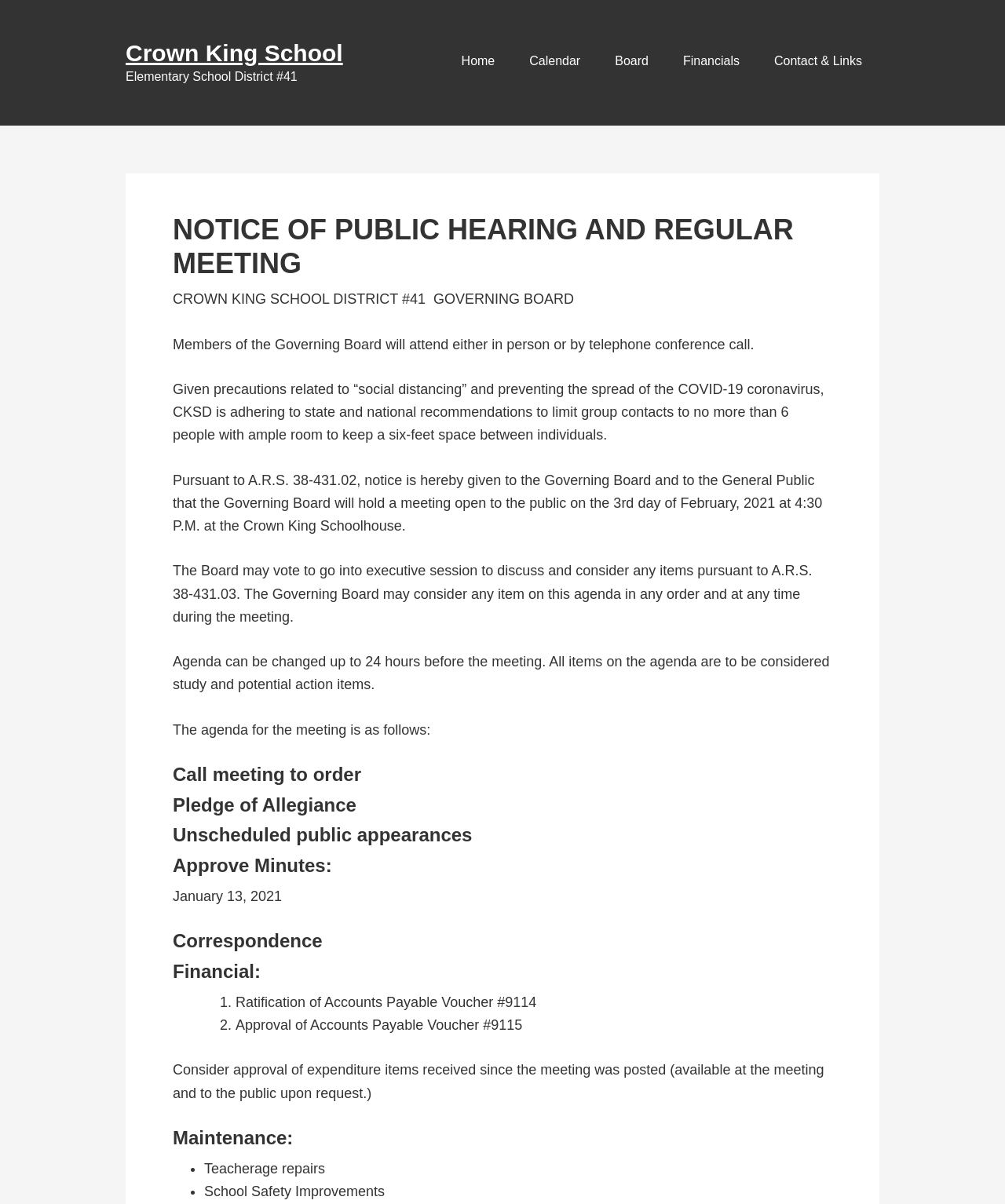Please provide a short answer using a single word or phrase for the question:
How many maintenance items are listed?

2